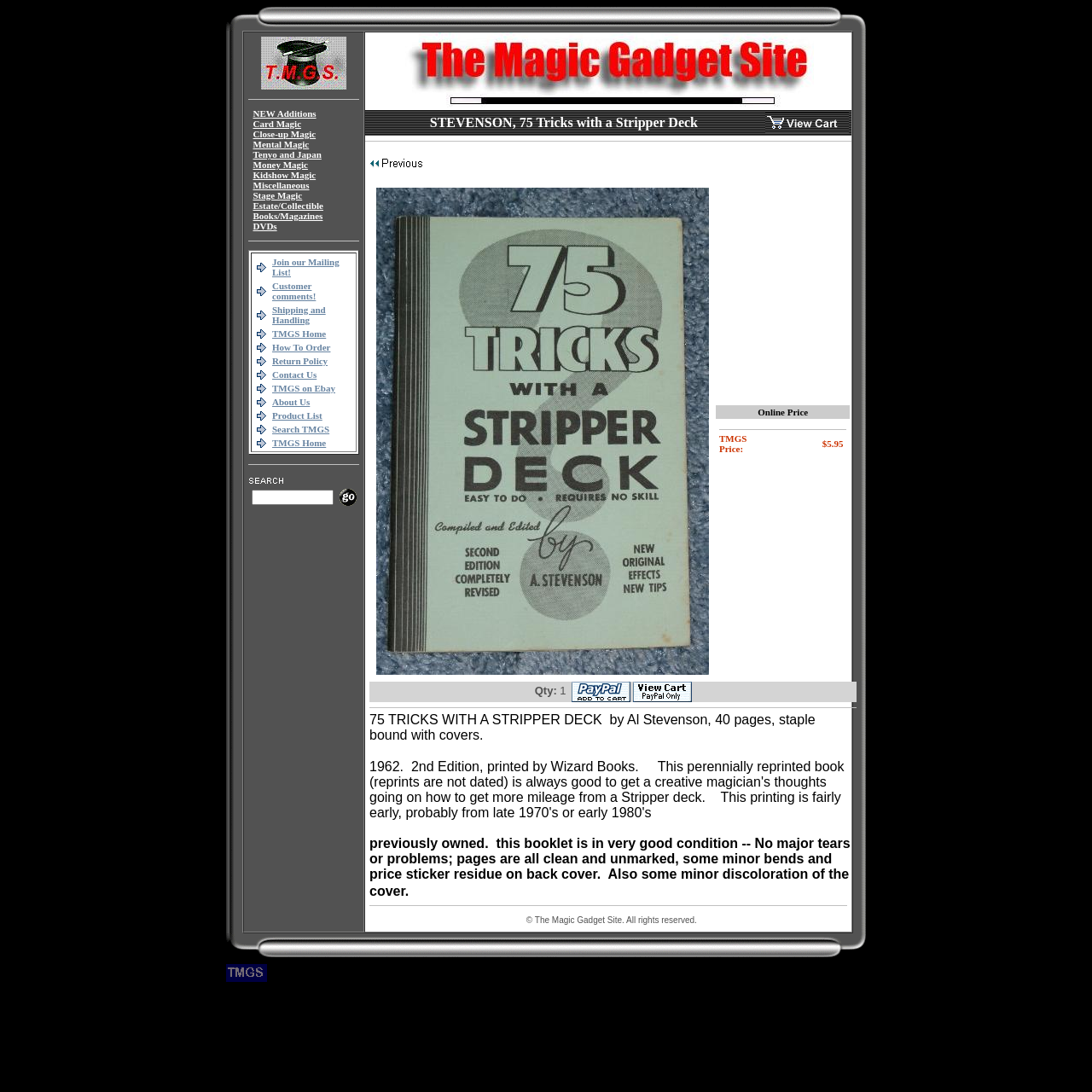Describe all the key features of the webpage in detail.

This webpage is about a magic gadget site, specifically Stevenson's 75 Tricks with a Stripper Deck. The page has a layout table that occupies most of the screen, with several rows and columns. 

At the top, there is a small image on the left side, and a series of small images and spacer gifs on the right side, which seem to be decorative elements. 

Below this, there is a table with a row of links to different categories of magic tricks, including "NEW Additions", "Card Magic", "Close-up Magic", and others. Each link is separated by a small spacer gif. 

Underneath this table, there is another table with a row of links to various pages on the site, including "Join our Mailing List!", "Customer comments!", "Shipping and Handling", and others. Each link is accompanied by a small image. 

The overall layout of the page is quite dense, with many elements packed into a relatively small space. However, the use of tables and spacer gifs helps to create a sense of organization and structure.